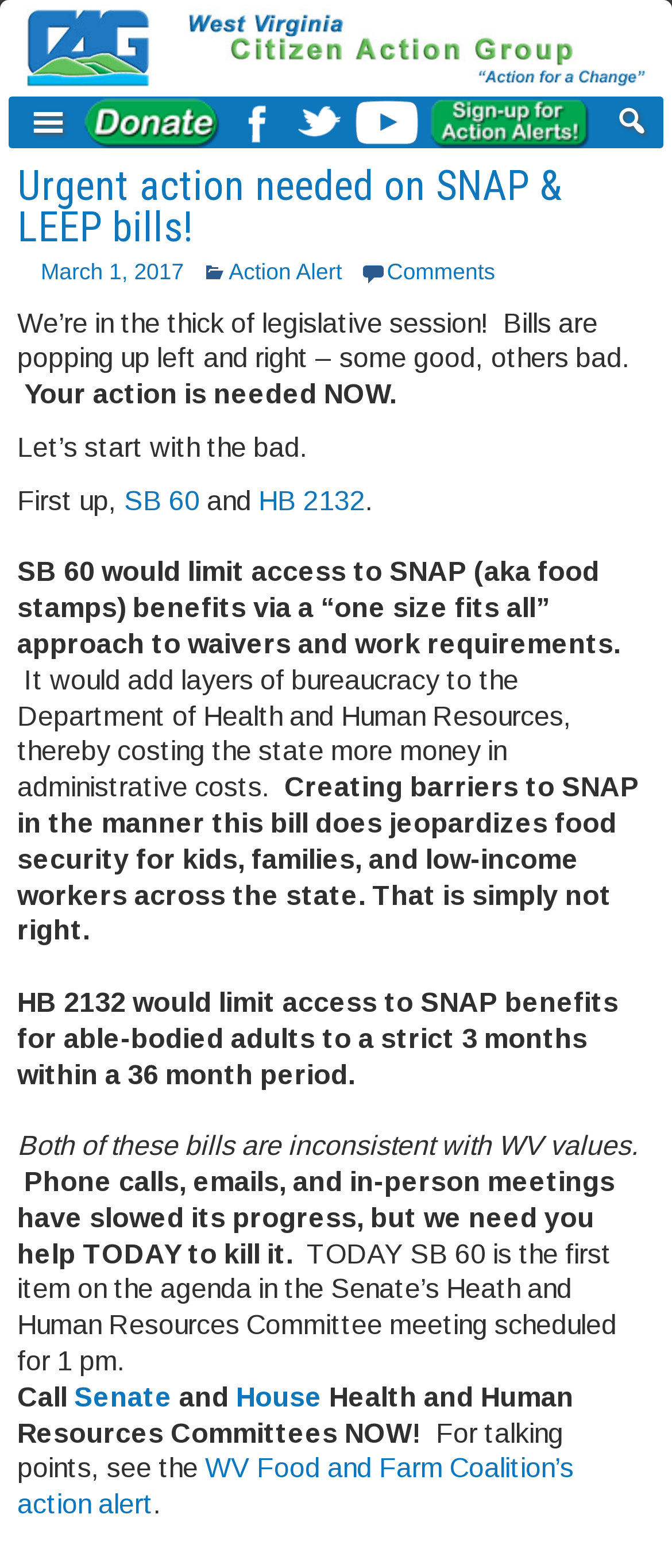Please give a succinct answer to the question in one word or phrase:
What is the recommended action for today?

Call Senate and House Health and Human Resources Committees